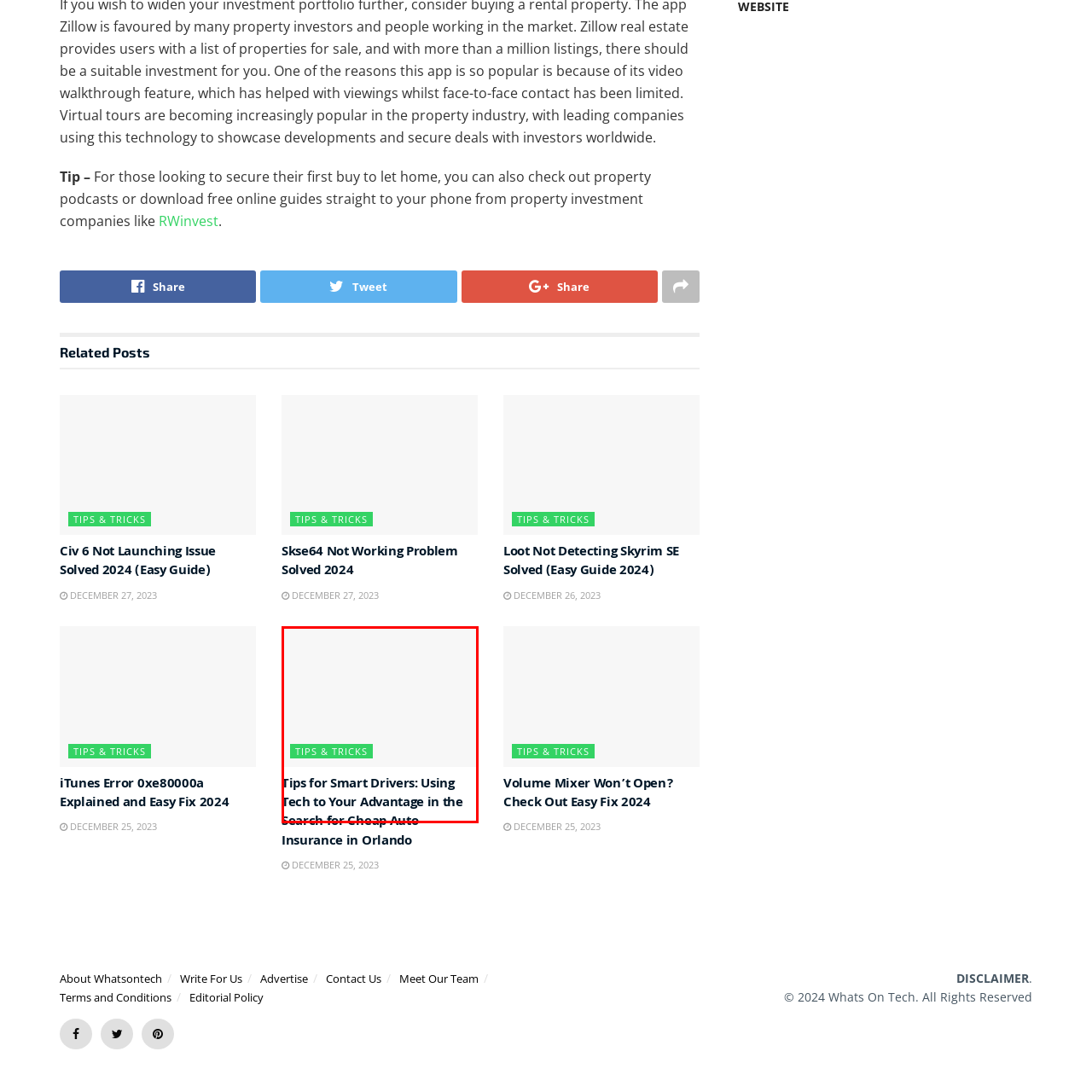What is the purpose of the section?
Study the area inside the red bounding box in the image and answer the question in detail.

The caption explains that the section aims to provide practical guidance on leveraging technology for cost-effective insurance solutions, which implies that the section's purpose is to offer helpful advice to readers.